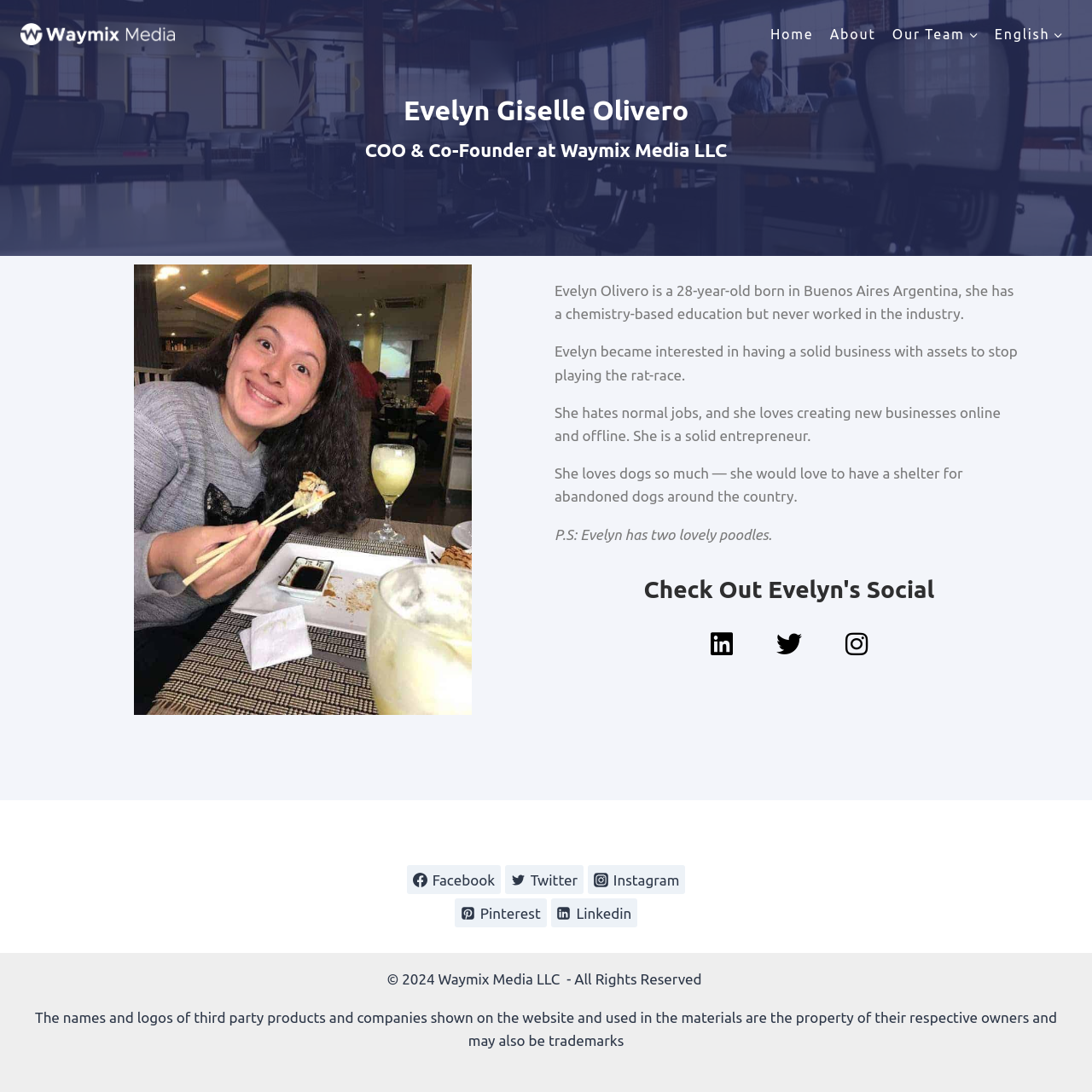Please specify the bounding box coordinates of the clickable region necessary for completing the following instruction: "Click the Waymix Media Logo". The coordinates must consist of four float numbers between 0 and 1, i.e., [left, top, right, bottom].

[0.019, 0.021, 0.16, 0.041]